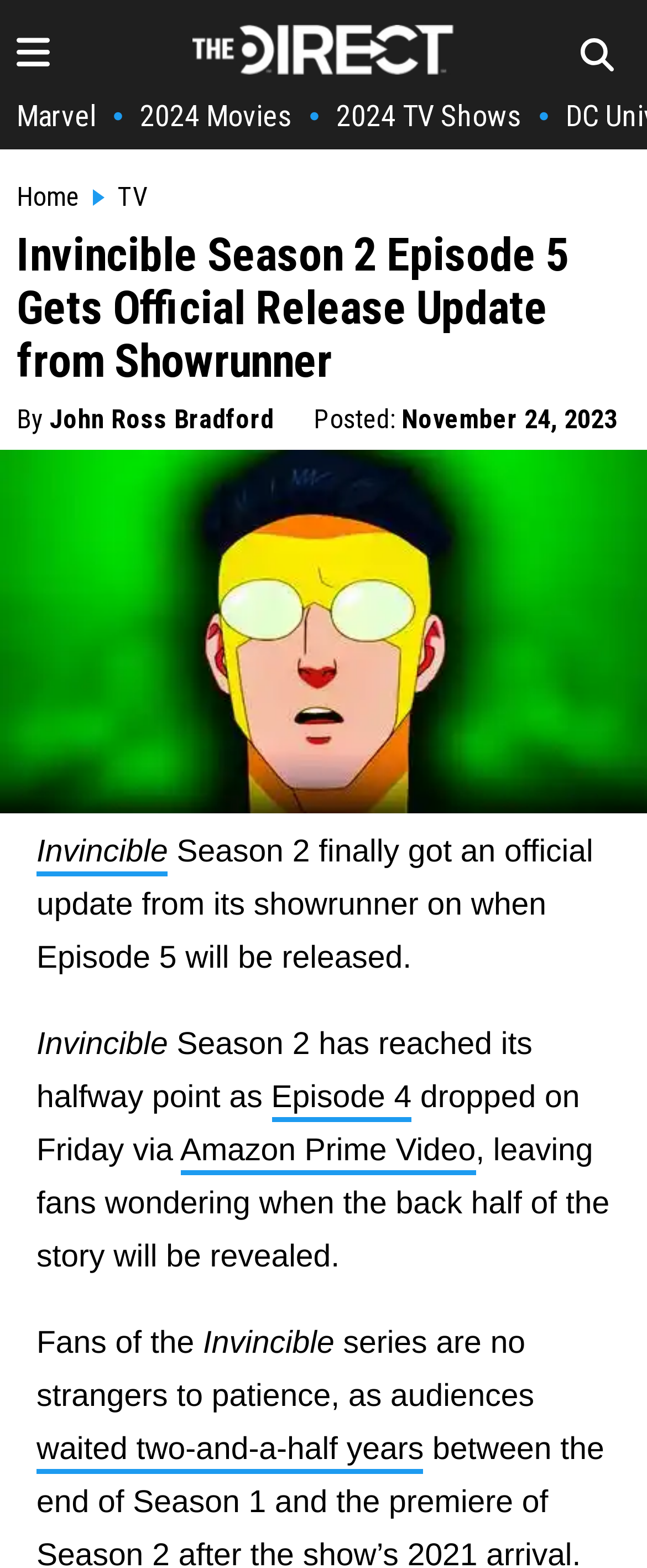Using the details in the image, give a detailed response to the question below:
What is the name of the showrunner?

I found the answer by looking at the main heading of the webpage, which mentions 'Invincible showrunner Simon Racioppa'. This indicates that Simon Racioppa is the showrunner of the show Invincible.